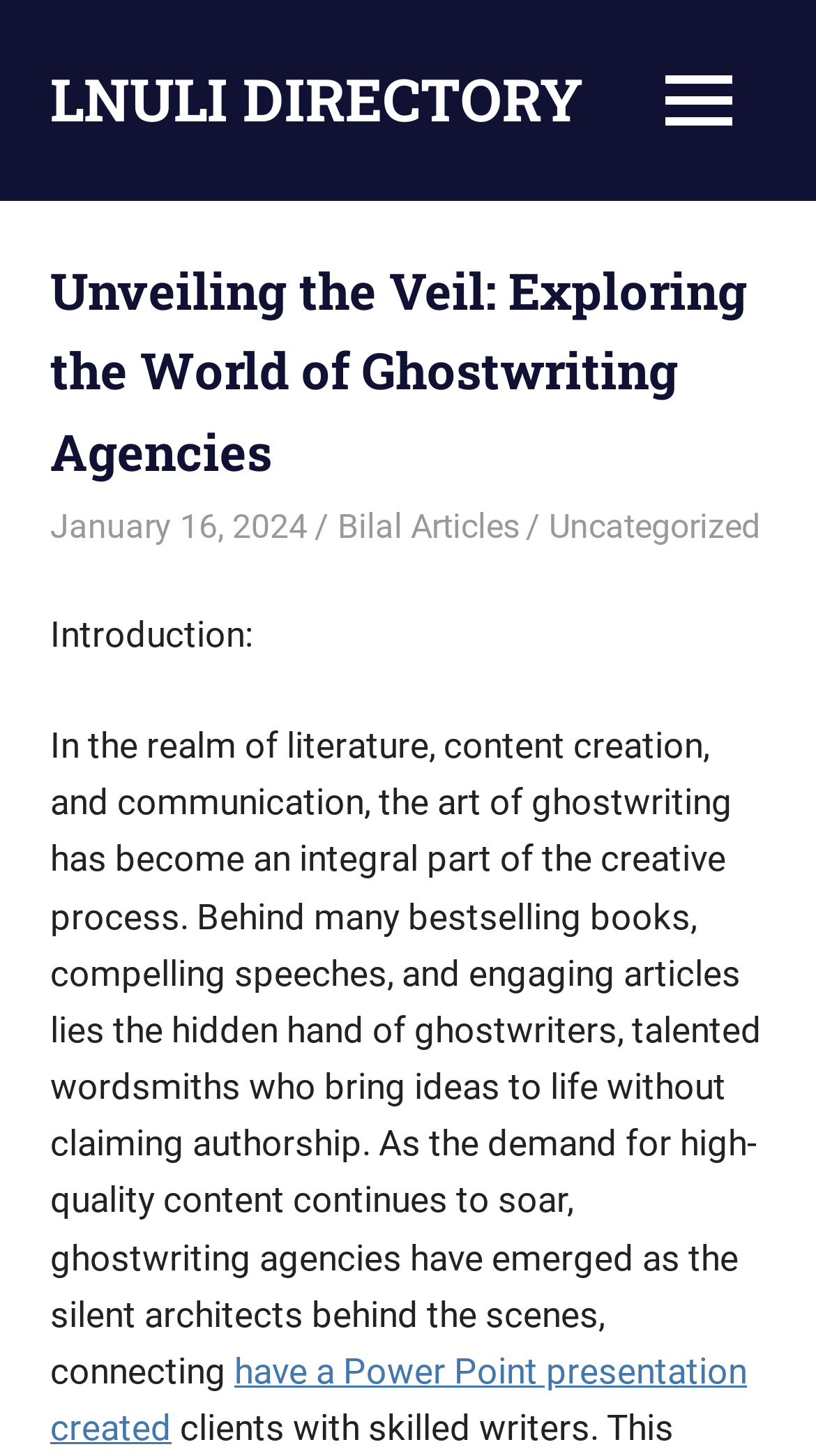Describe every aspect of the webpage comprehensively.

The webpage is about exploring the world of ghostwriting agencies, as indicated by the title "Unveiling the Veil: Exploring the World of Ghostwriting Agencies". At the top left, there is a link to "LNULI DIRECTORY" and a static text "My WordPress Blog" positioned below it. 

On the top right, there is a button labeled "MENU" which, when expanded, reveals a menu with a header section. This header section contains the main title "Unveiling the Veil: Exploring the World of Ghostwriting Agencies" and three links: "January 16, 2024", "Bilal Articles", and "Uncategorized". 

Below the header section, there is a static text "Introduction:" followed by a lengthy paragraph that discusses the role of ghostwriting in literature, content creation, and communication. This paragraph is positioned at the top center of the page and spans almost the entire width. 

At the bottom of the page, there is a link "have a Power Point presentation created" positioned near the bottom center.